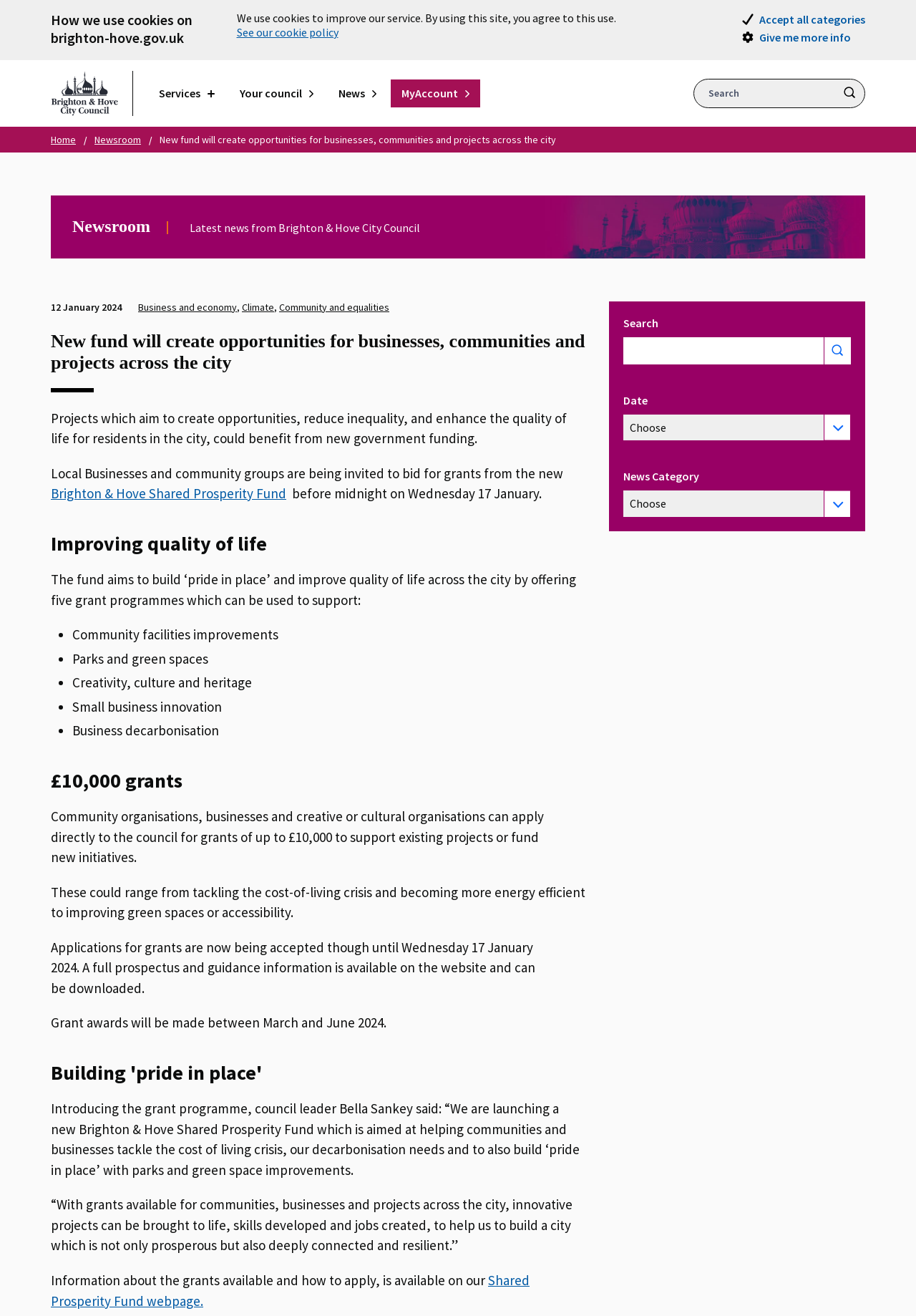Examine the image and give a thorough answer to the following question:
Who is the council leader quoted in the article?

I found the answer by reading the text content of the webpage, specifically the section that quotes the council leader. The text mentions that council leader Bella Sankey said: “We are launching a new Brighton & Hove Shared Prosperity Fund...”